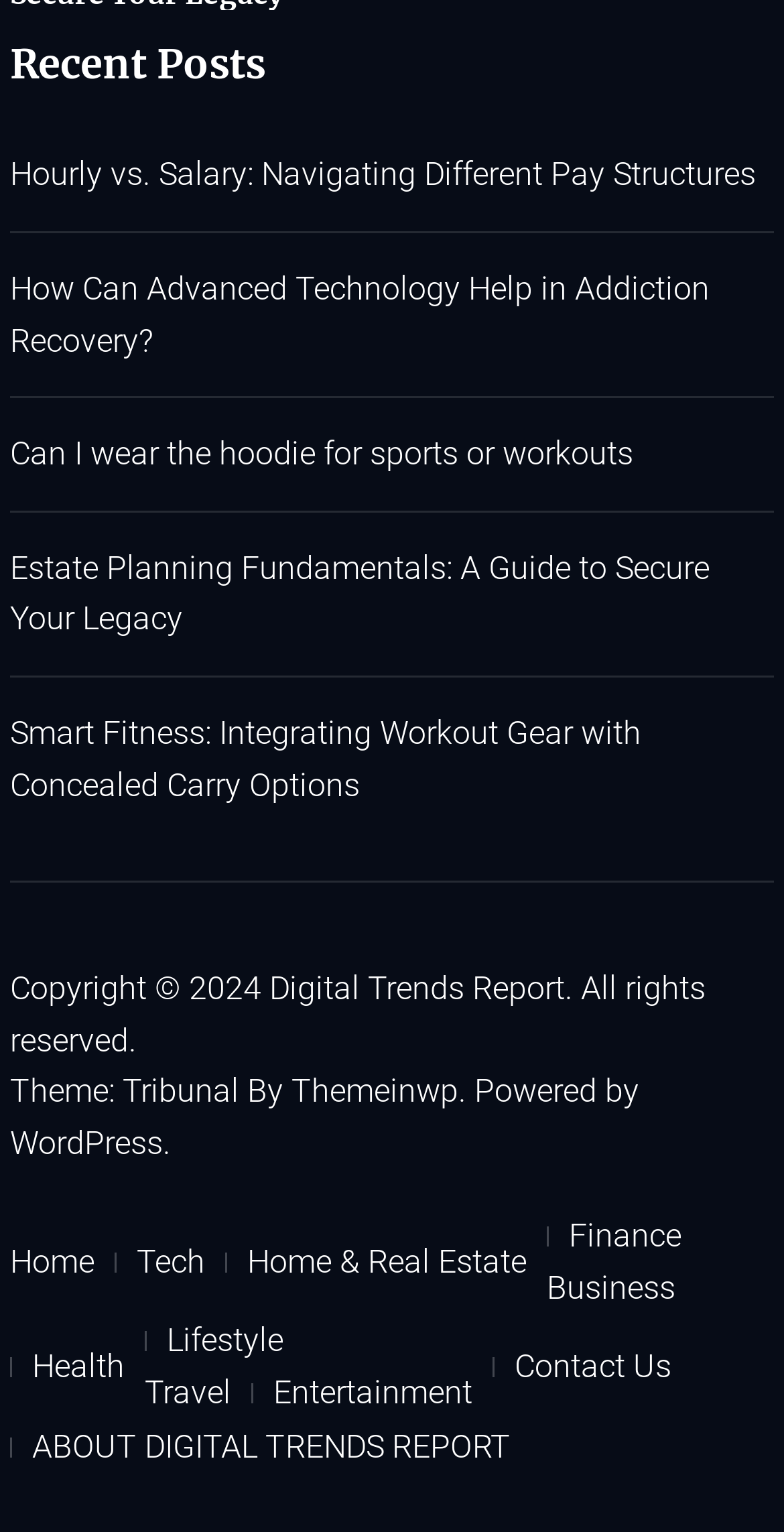Can you specify the bounding box coordinates of the area that needs to be clicked to fulfill the following instruction: "View recent posts"?

[0.013, 0.027, 0.987, 0.058]